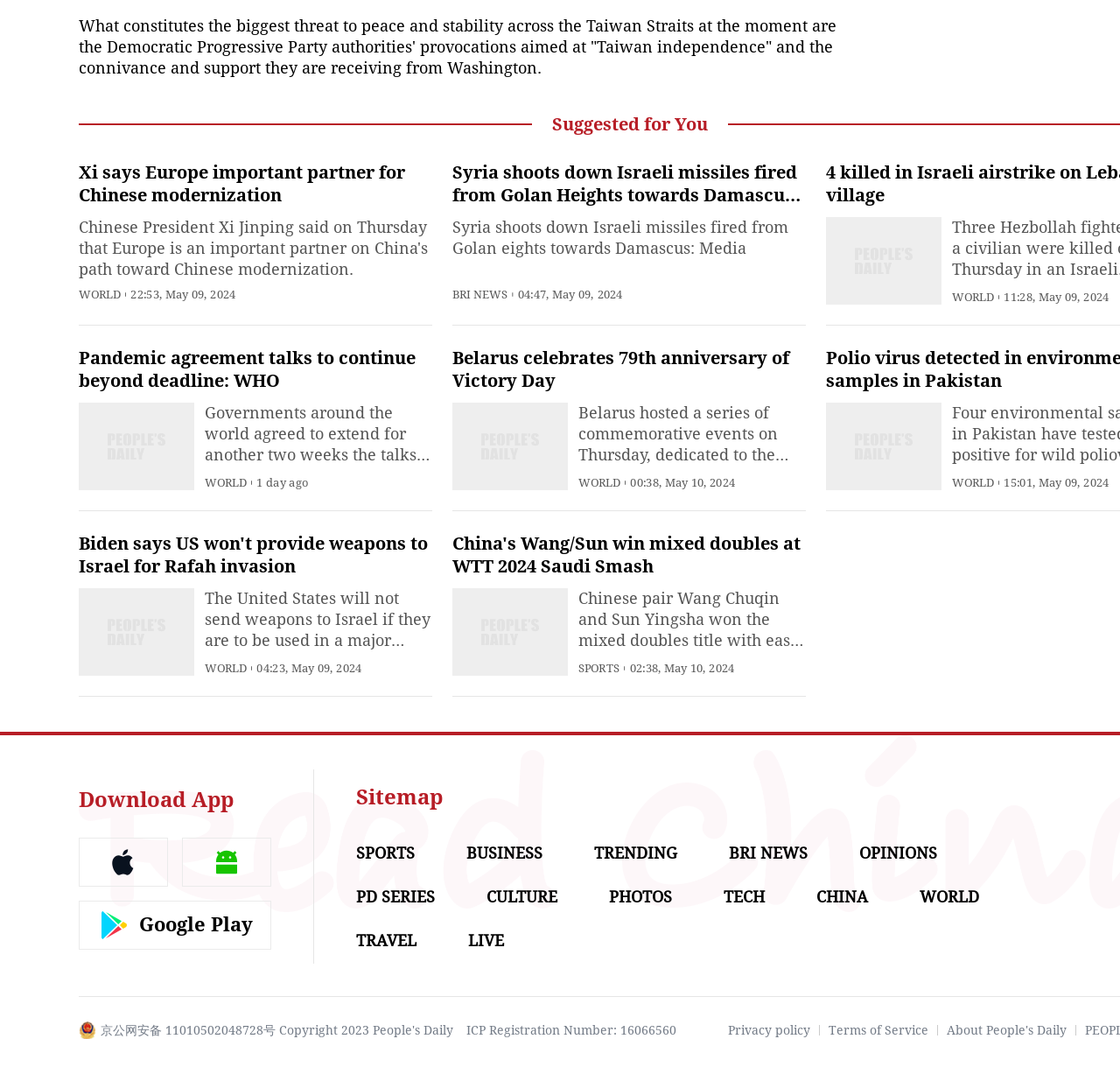Provide a brief response to the question below using a single word or phrase: 
What is the name of the table tennis tournament mentioned in the webpage?

WTT Saudi Smash